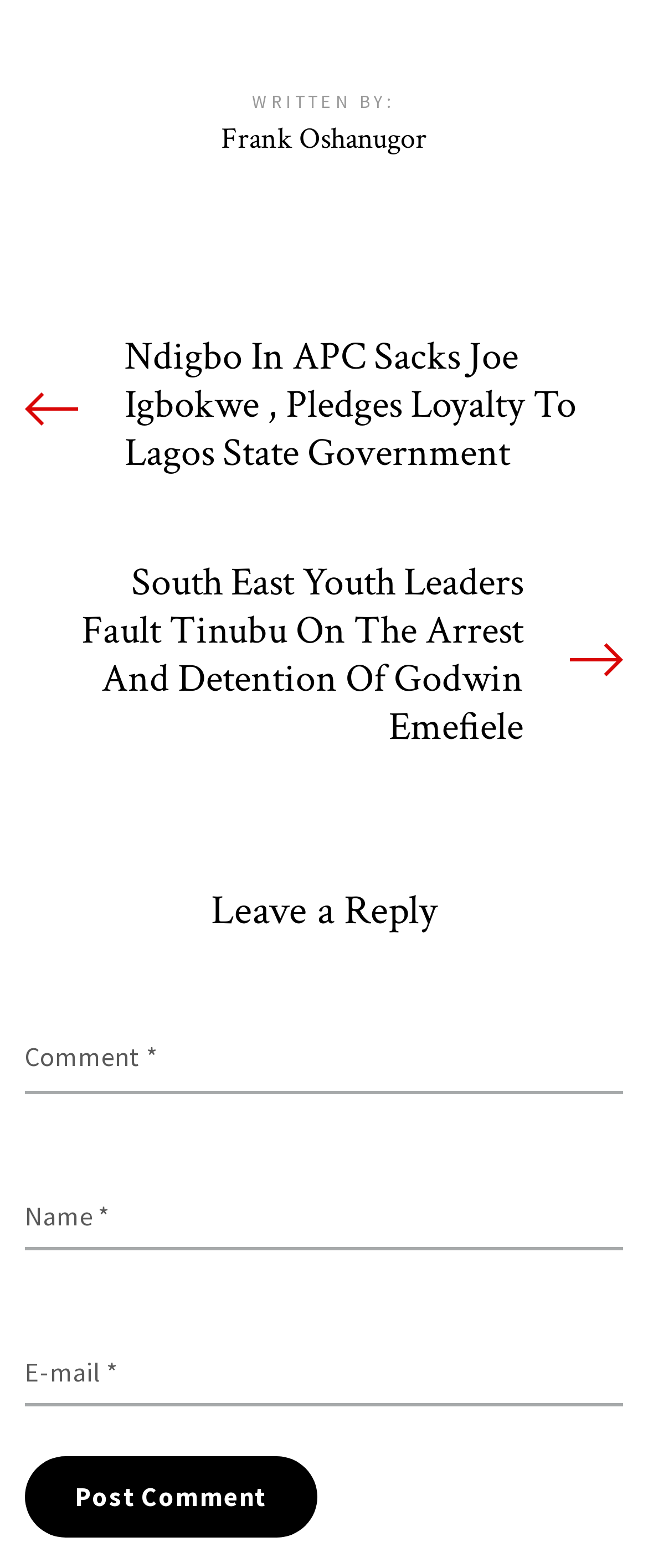What is the purpose of the textbox below 'Comment *'?
Identify the answer in the screenshot and reply with a single word or phrase.

To enter a comment